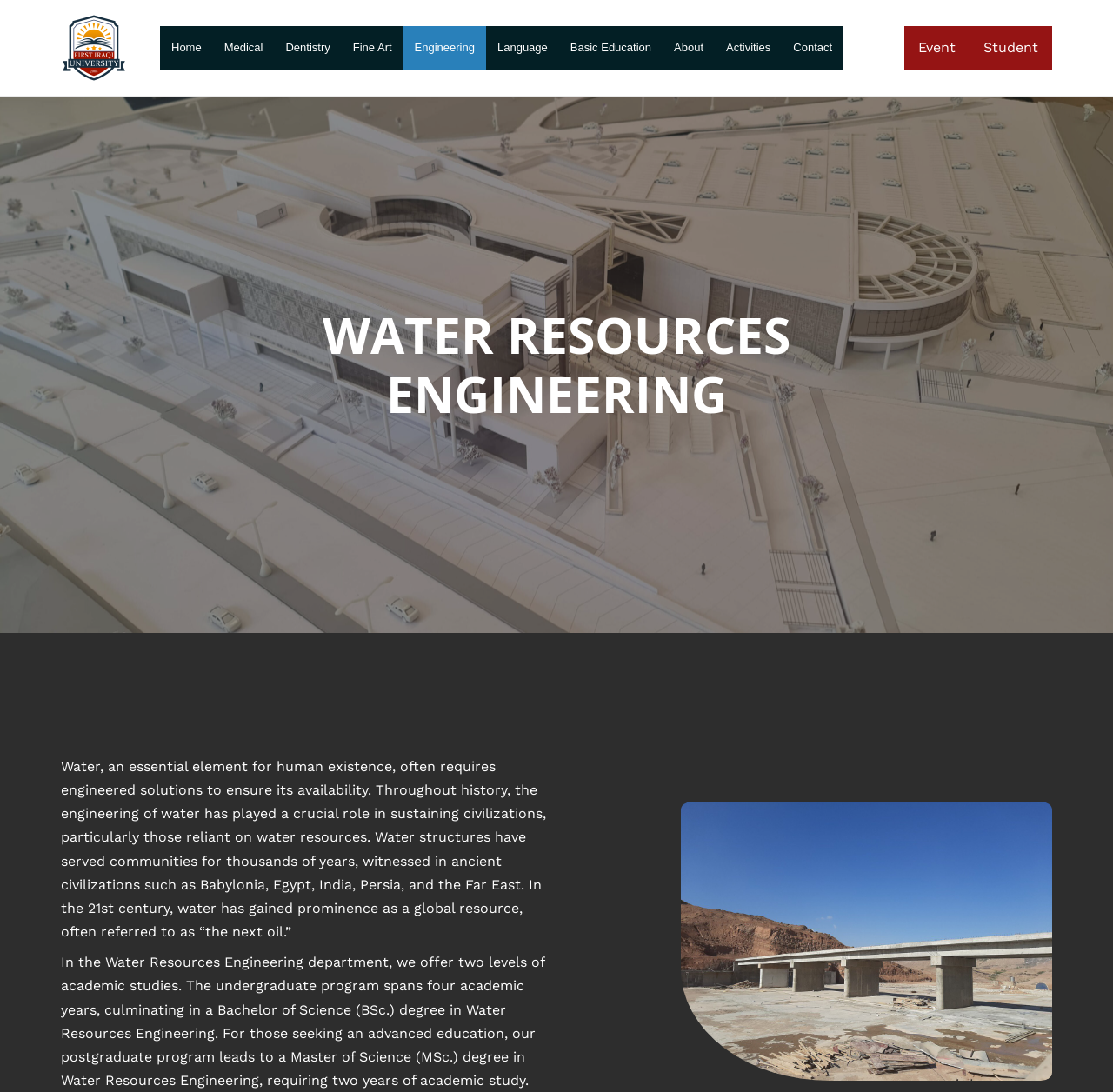Locate the bounding box coordinates of the element you need to click to accomplish the task described by this instruction: "Click on the Event link".

[0.812, 0.024, 0.871, 0.064]